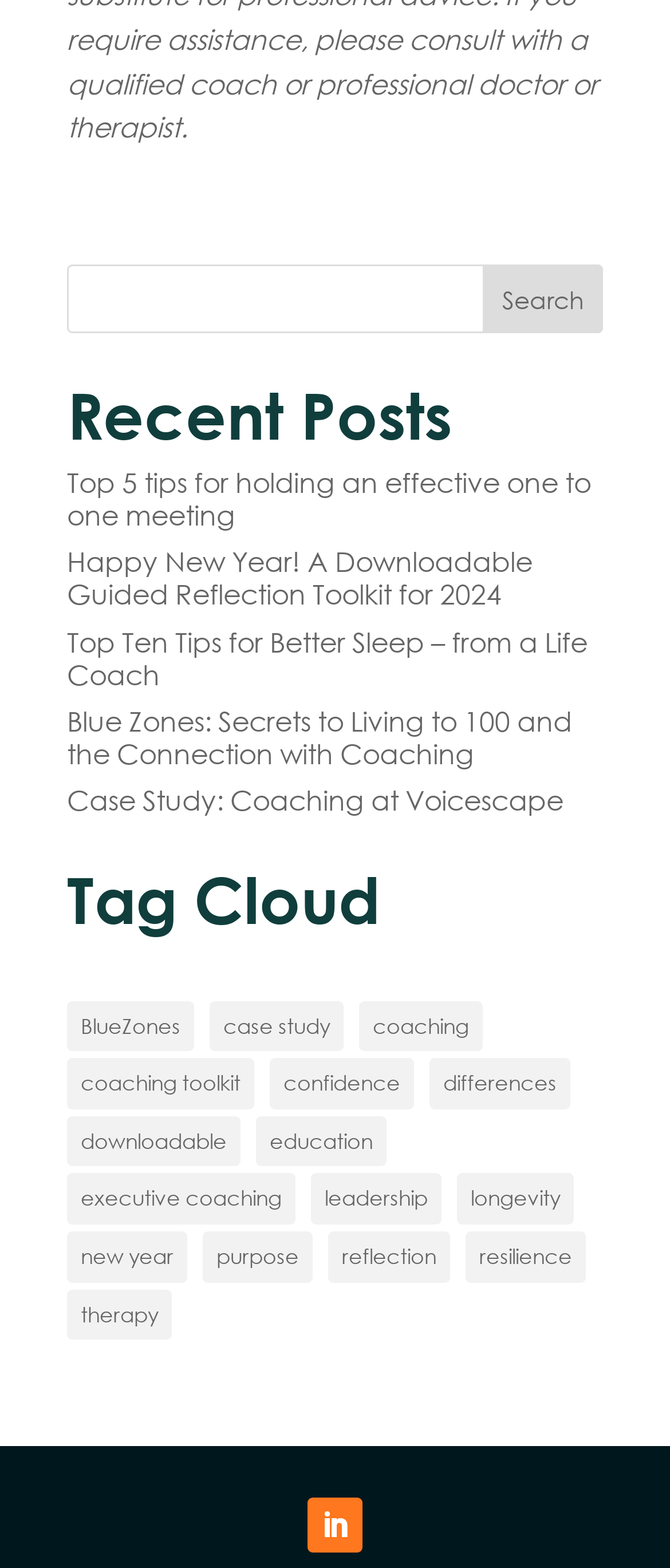Find the bounding box coordinates of the element to click in order to complete this instruction: "View the article 'Happy New Year! A Downloadable Guided Reflection Toolkit for 2024'". The bounding box coordinates must be four float numbers between 0 and 1, denoted as [left, top, right, bottom].

[0.1, 0.346, 0.795, 0.39]